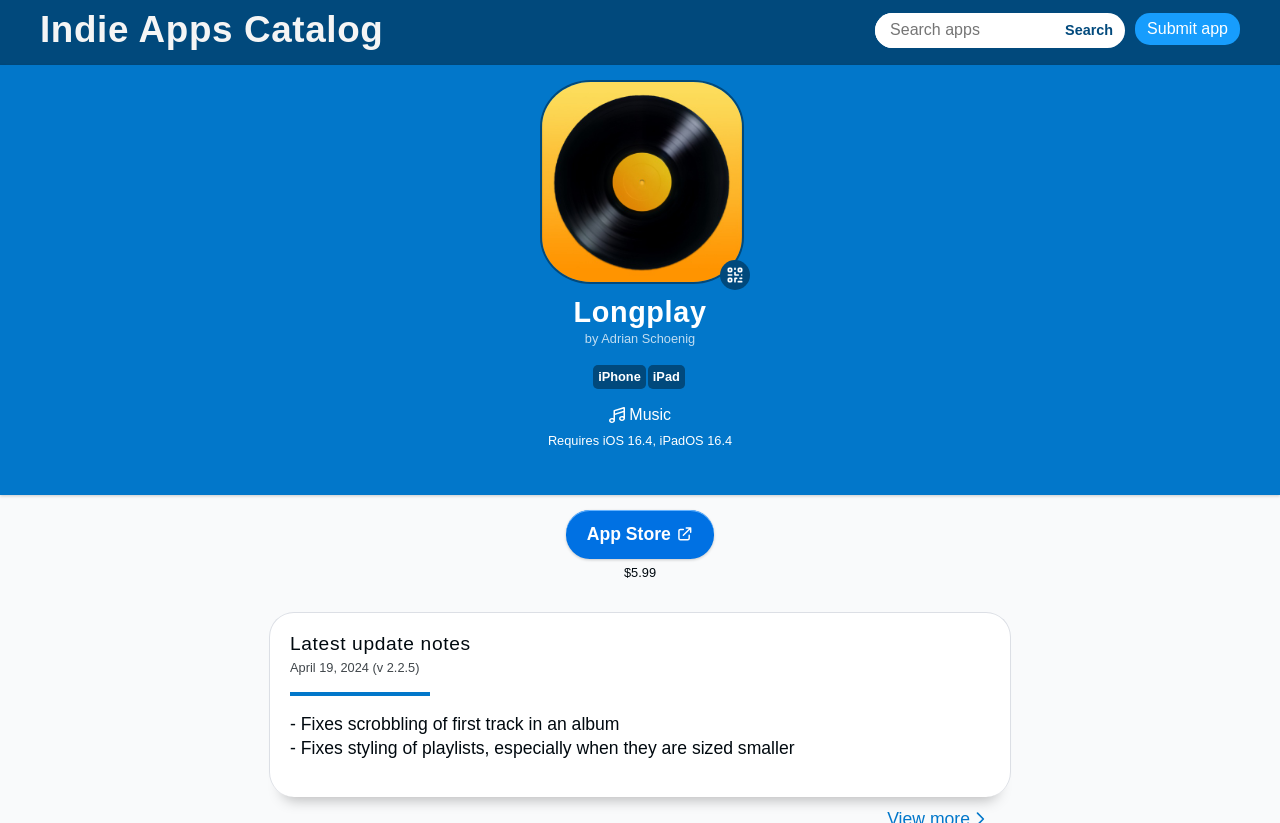Locate the bounding box of the UI element described in the following text: "App Store".

[0.442, 0.619, 0.558, 0.679]